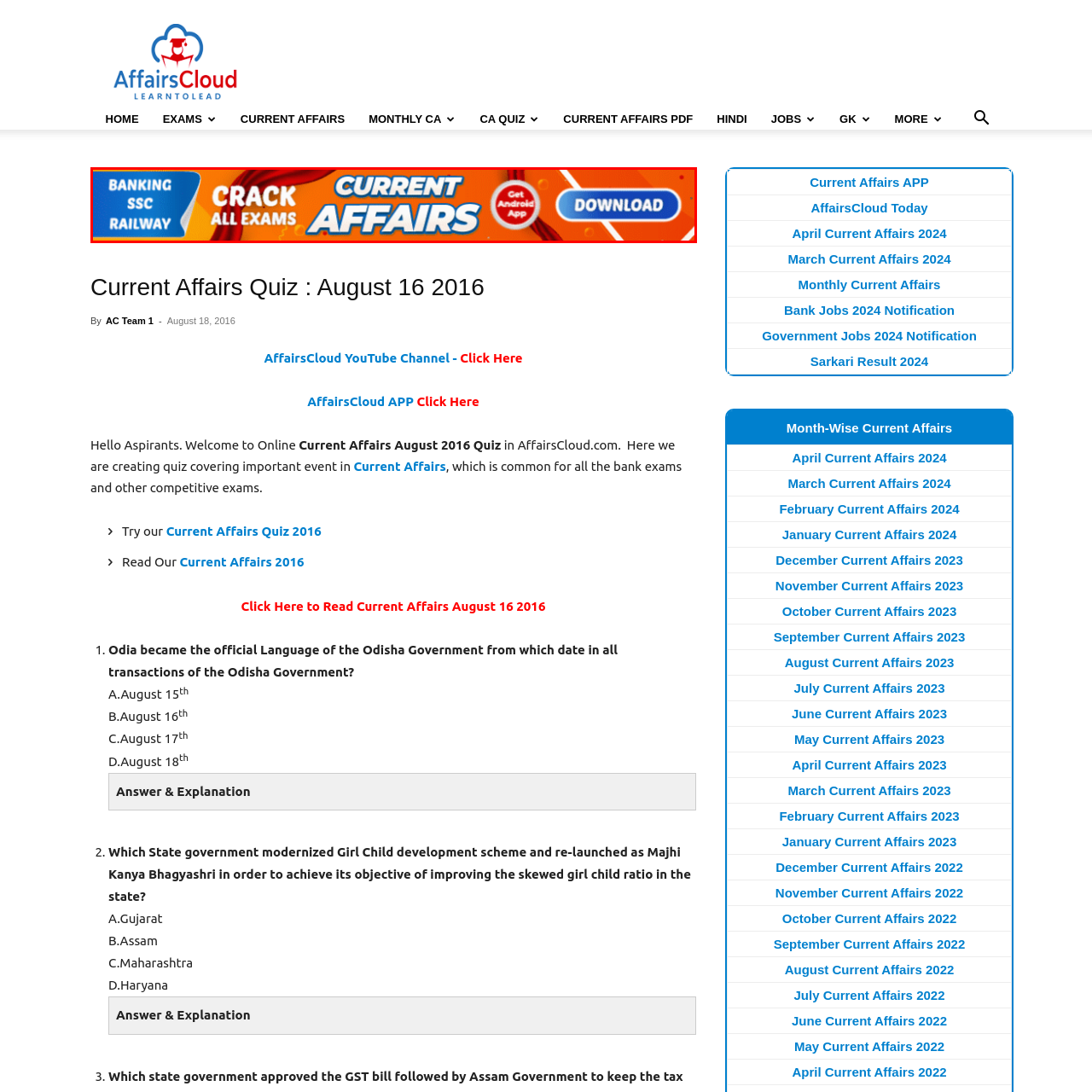Examine the section enclosed by the red box and give a brief answer to the question: What is the purpose of the blue button?

to encourage users to download